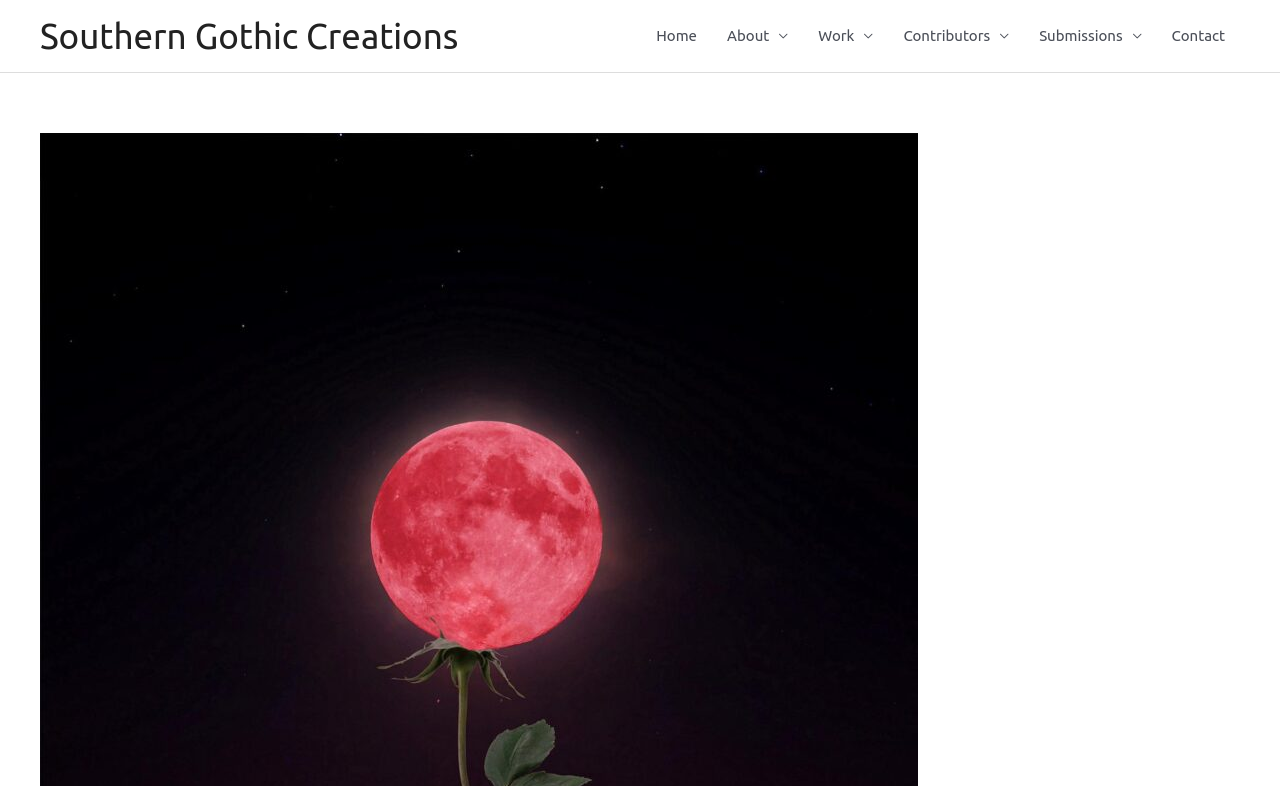Find the UI element described as: "Home" and predict its bounding box coordinates. Ensure the coordinates are four float numbers between 0 and 1, [left, top, right, bottom].

[0.501, 0.008, 0.556, 0.084]